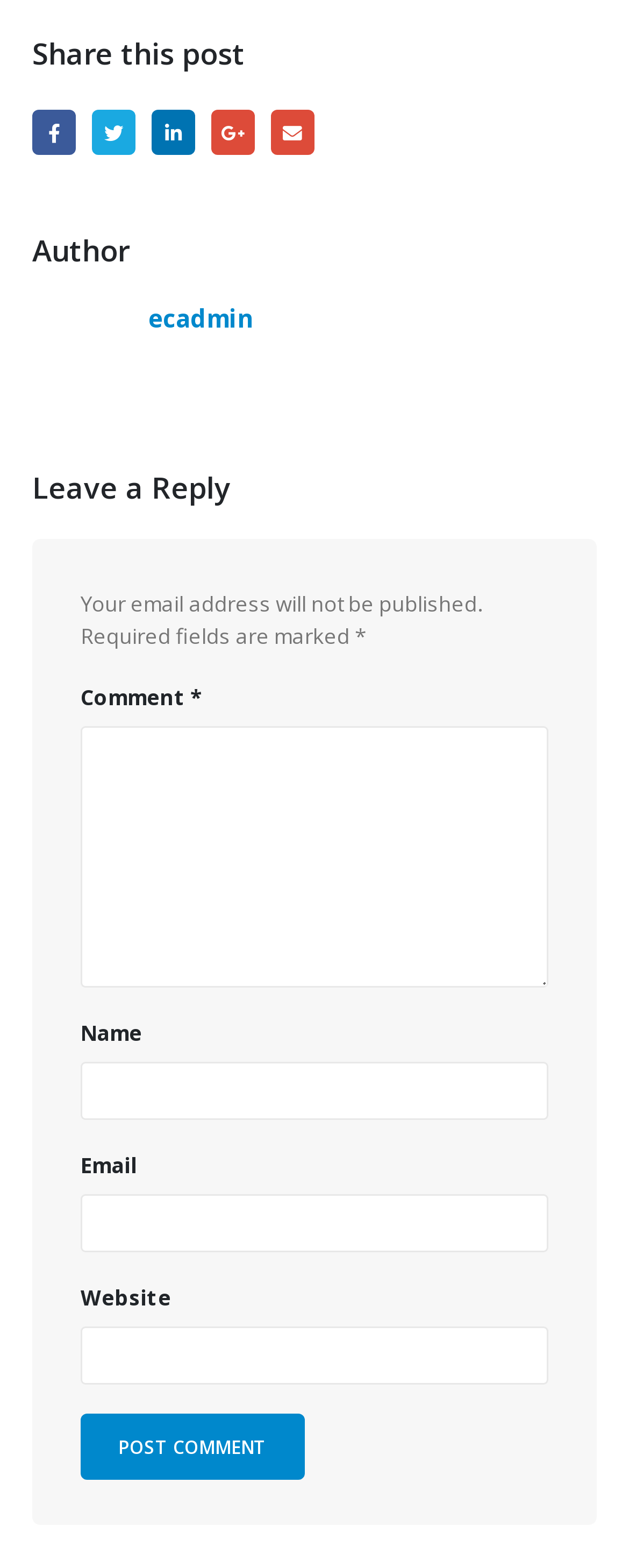Please examine the image and answer the question with a detailed explanation:
How many social media platforms are available to share this post?

The webpage provides options to share the post on Facebook, Twitter, LinkedIn, Google+, and Email, which are 5 social media platforms.